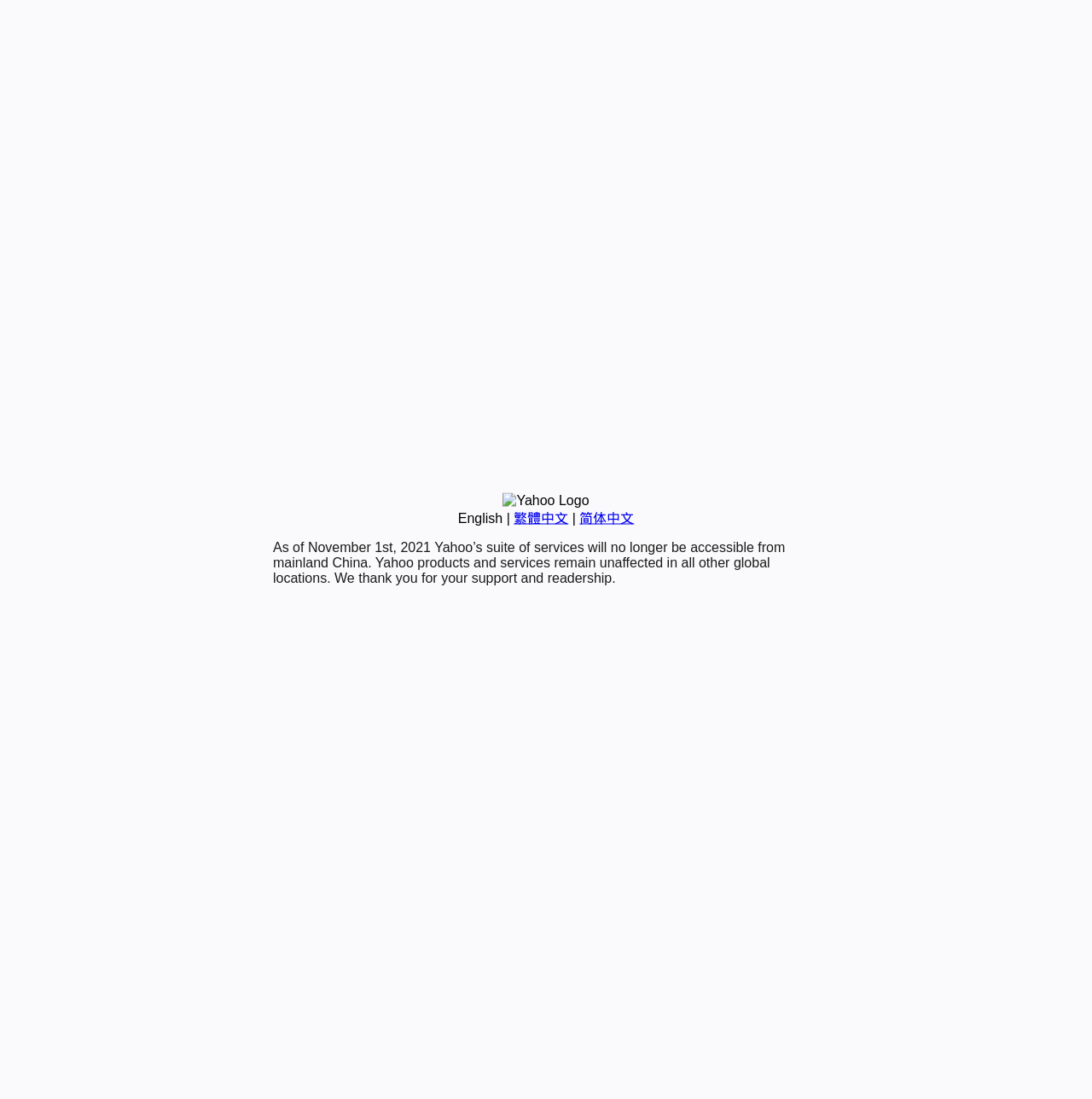Highlight the bounding box of the UI element that corresponds to this description: "繁體中文".

[0.47, 0.465, 0.52, 0.478]